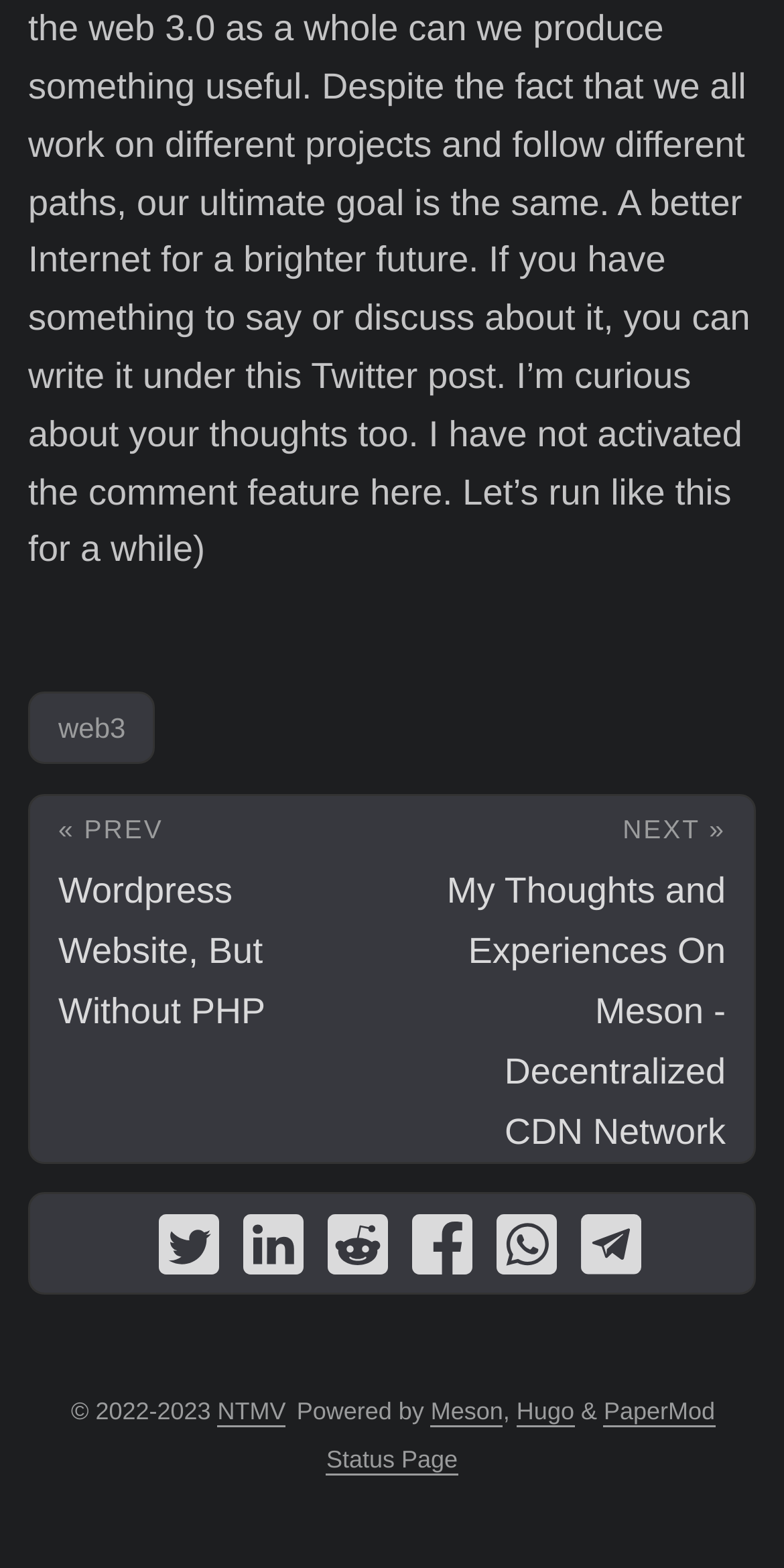Answer the question below in one word or phrase:
How many social media sharing options are available?

6